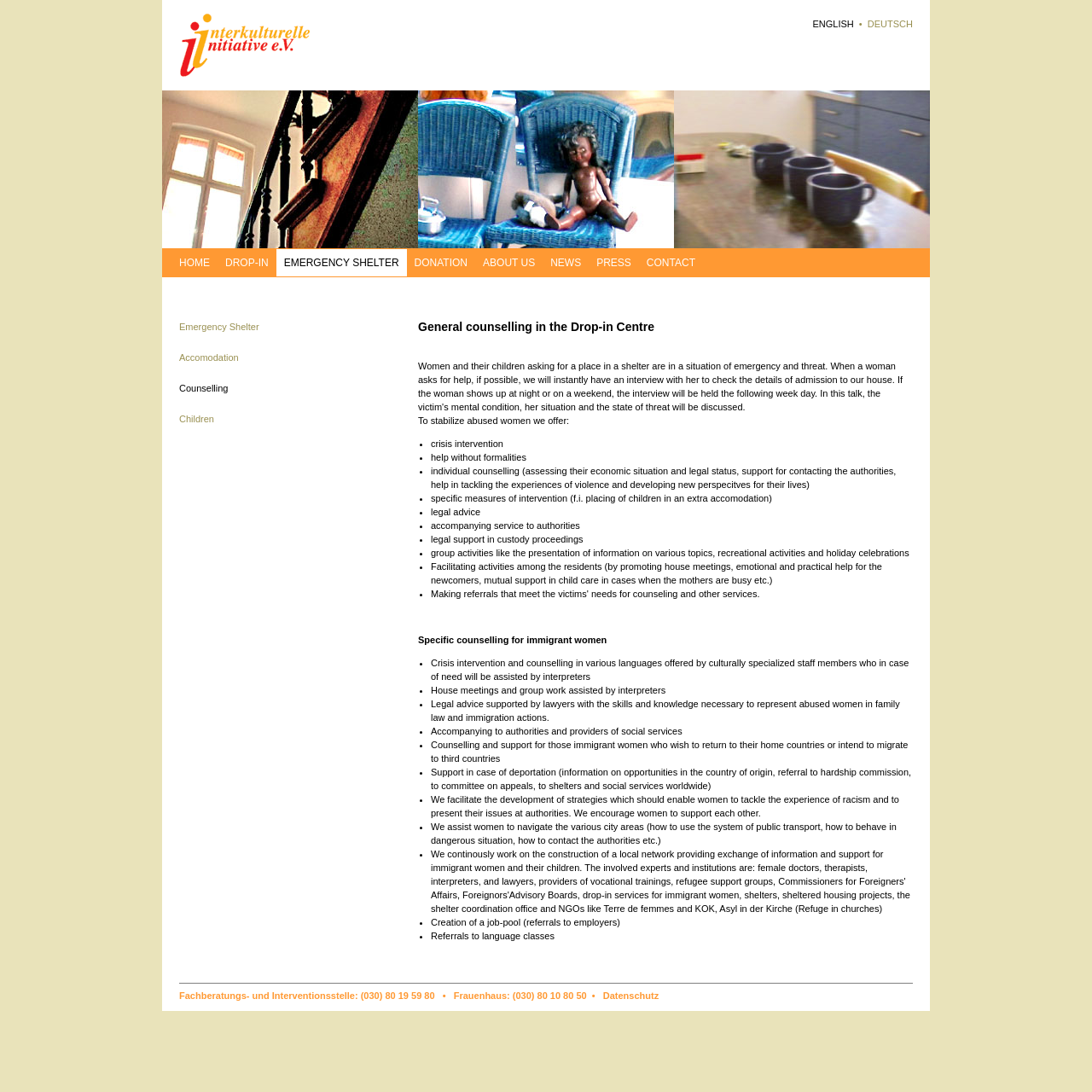Provide a brief response to the question using a single word or phrase: 
What is the language of the link 'DEUTSCH'?

German